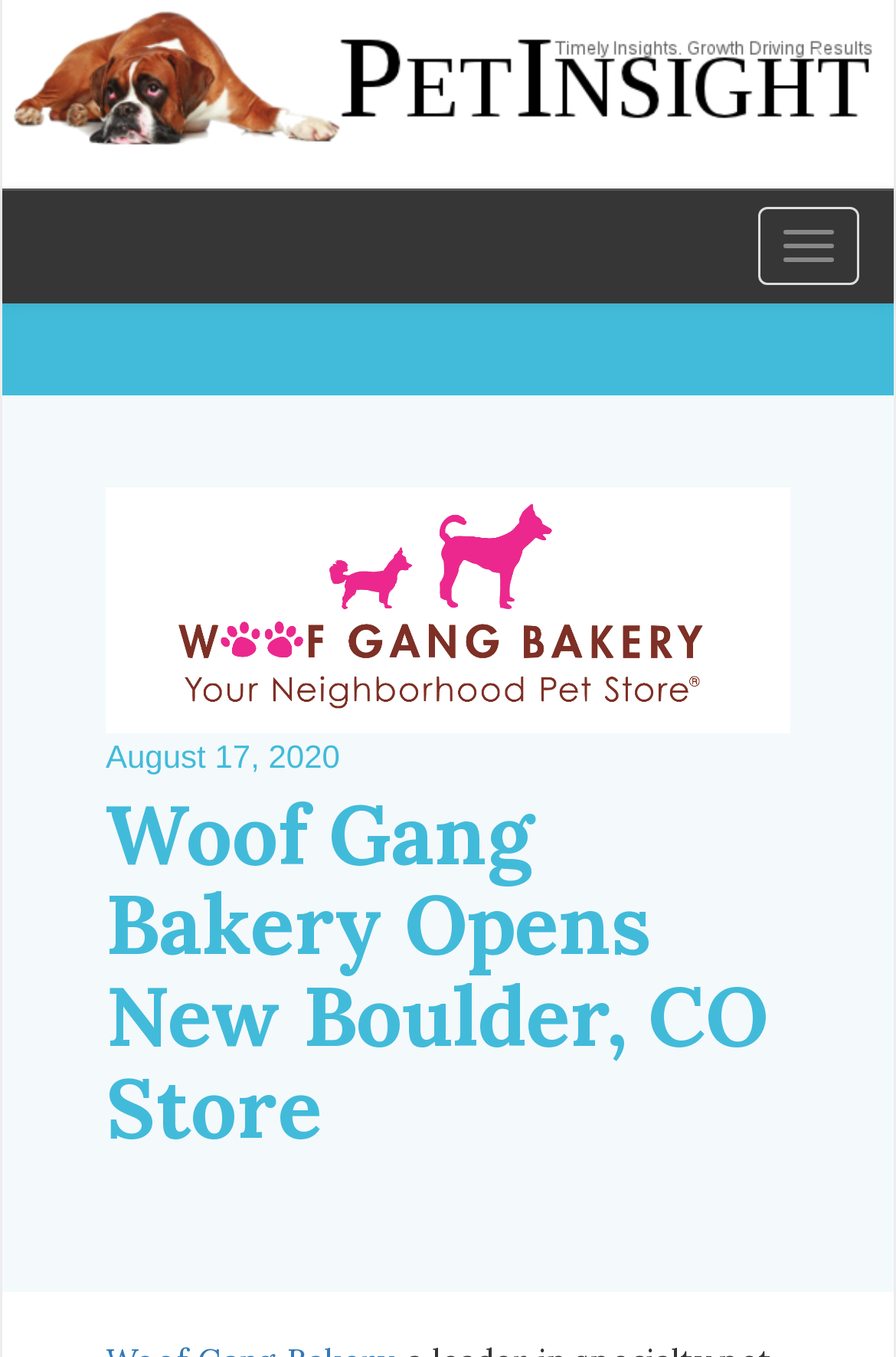Identify the main heading from the webpage and provide its text content.

Woof Gang Bakery Opens New Boulder, CO Store